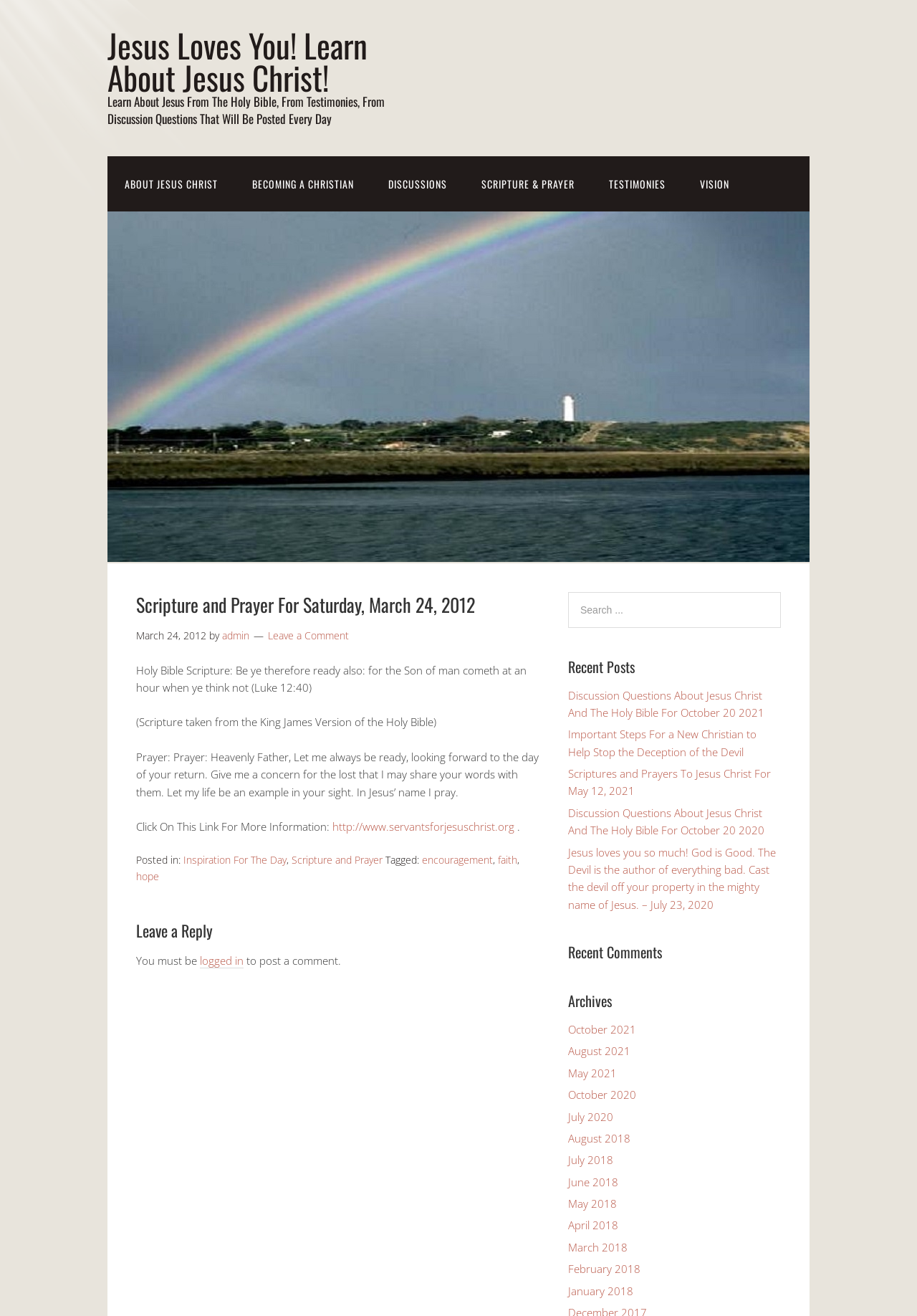Please specify the bounding box coordinates of the clickable section necessary to execute the following command: "Search for a topic".

[0.62, 0.45, 0.852, 0.477]